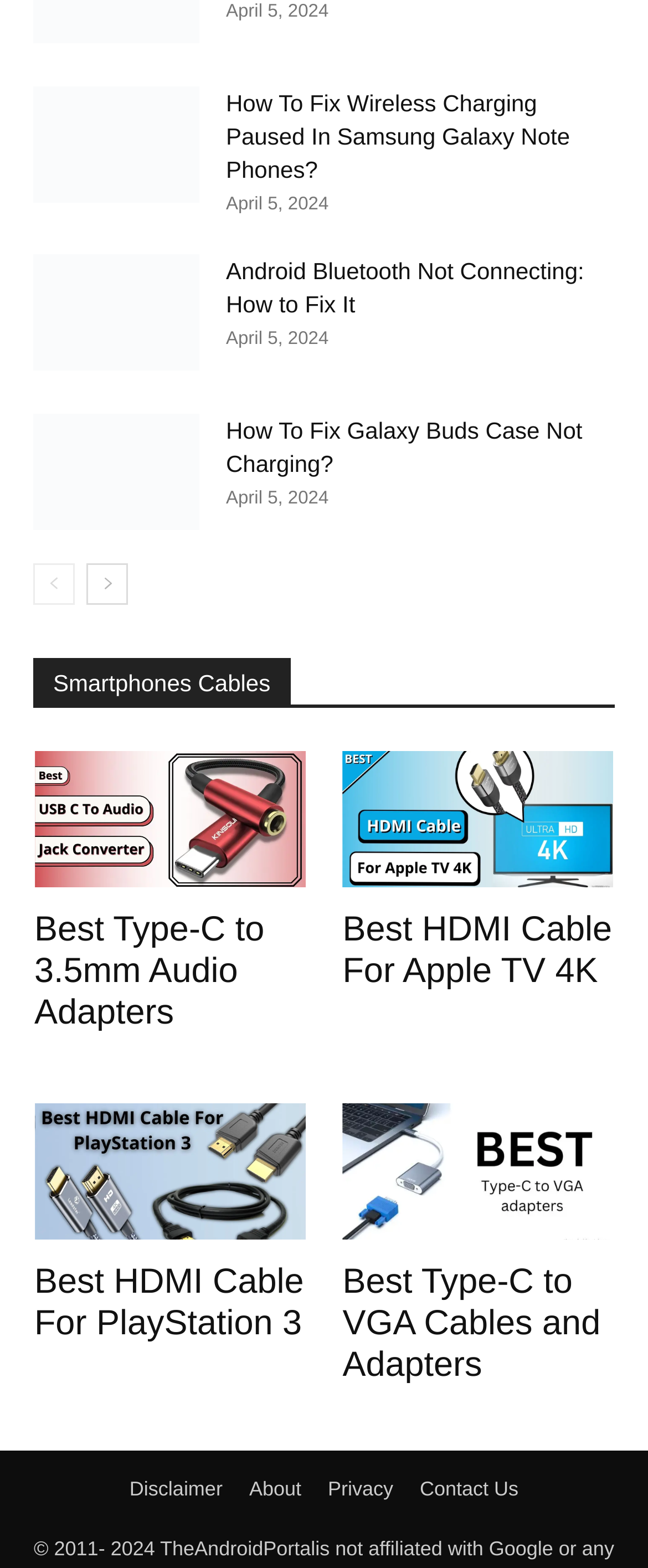Identify the bounding box coordinates for the element you need to click to achieve the following task: "View the article about Android Bluetooth not connecting error". Provide the bounding box coordinates as four float numbers between 0 and 1, in the form [left, top, right, bottom].

[0.051, 0.163, 0.308, 0.237]